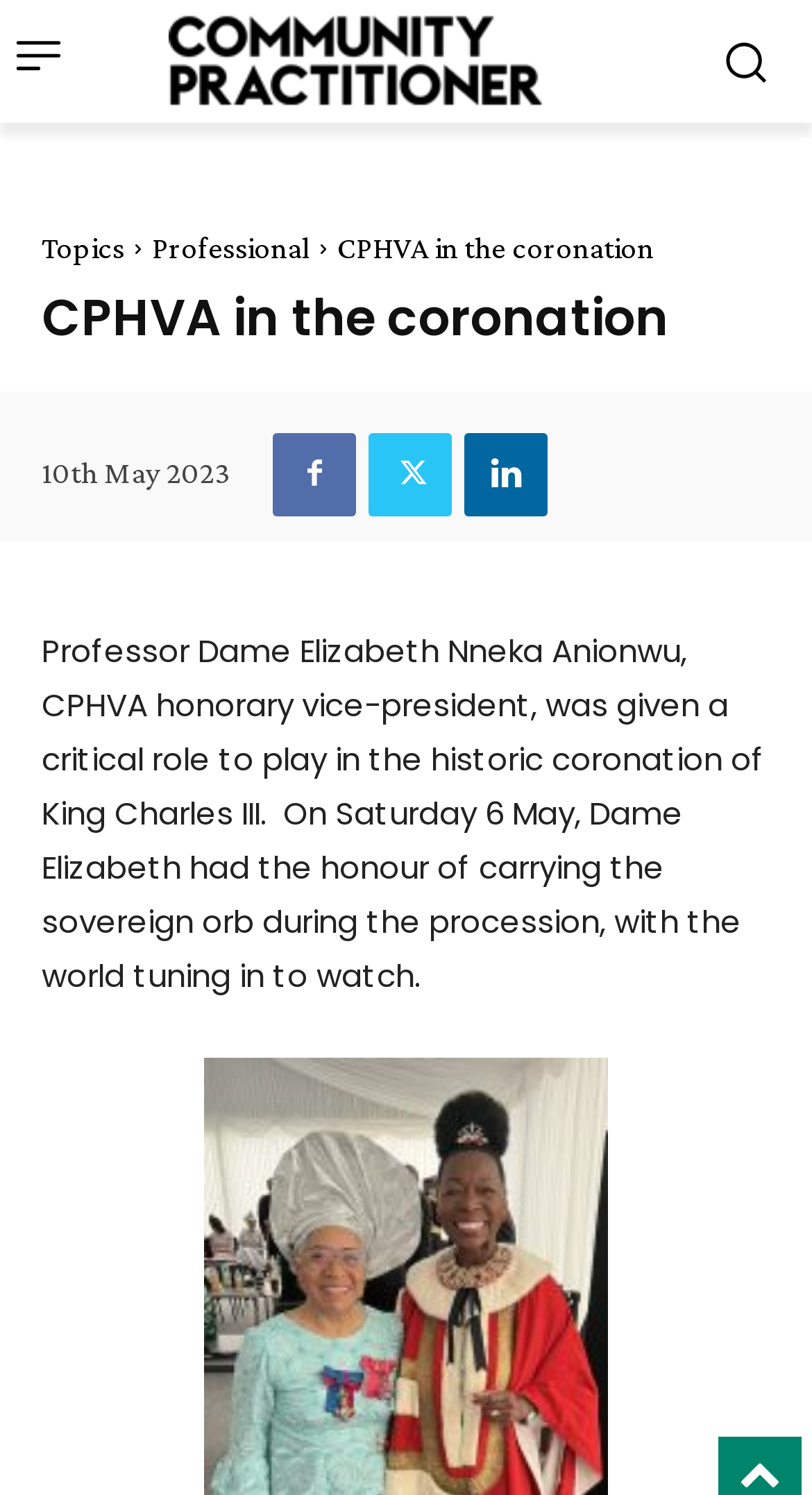What is the date of the webpage's publication?
Please provide a detailed and thorough answer to the question.

The webpage displays a timestamp of 10th May 2023, which suggests that the webpage was published on that date.